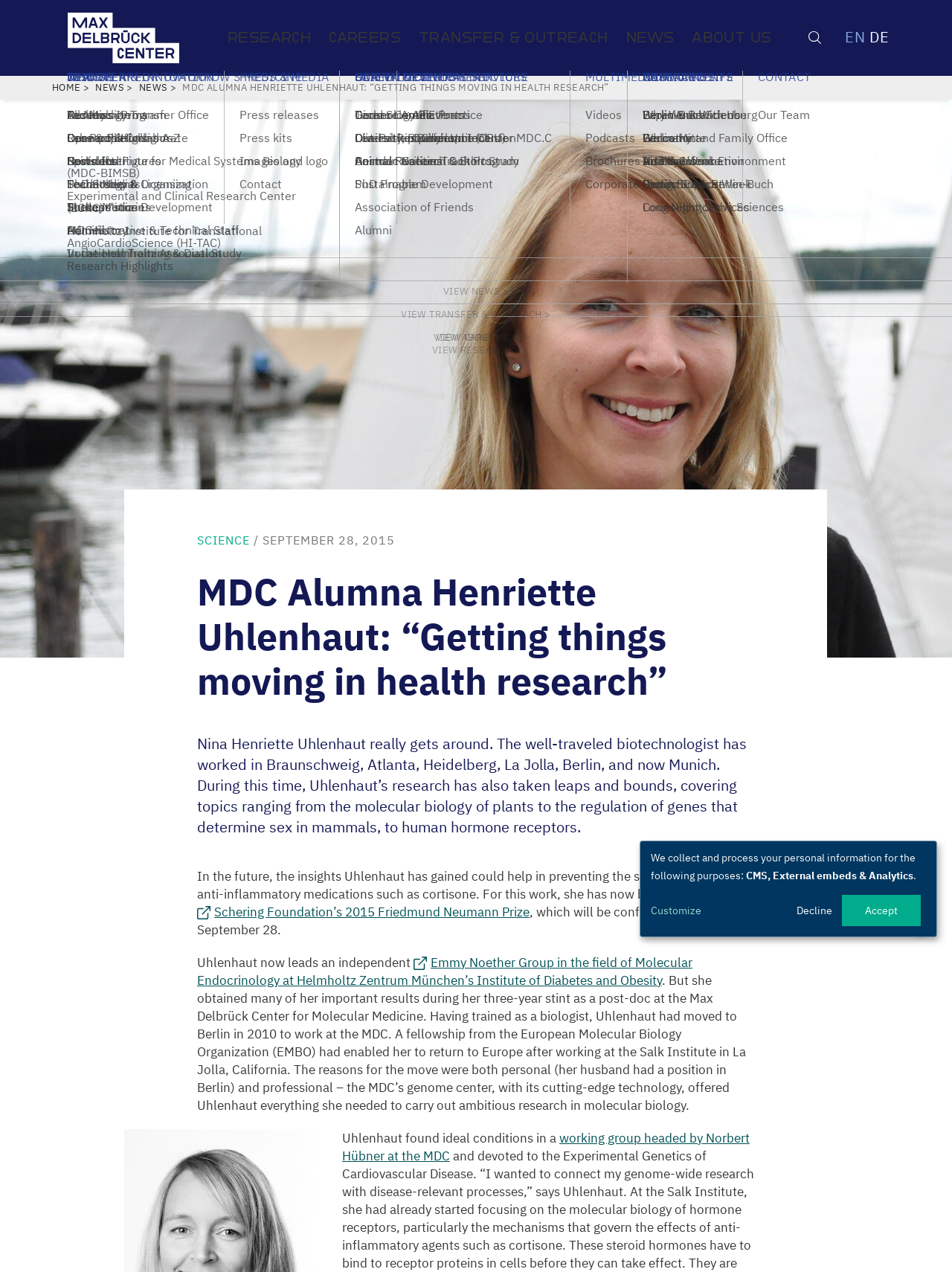Locate the UI element described by About us and provide its bounding box coordinates. Use the format (top-left x, top-left y, bottom-right x, bottom-right y) with all values as floating point numbers between 0 and 1.

[0.717, 0.0, 0.82, 0.056]